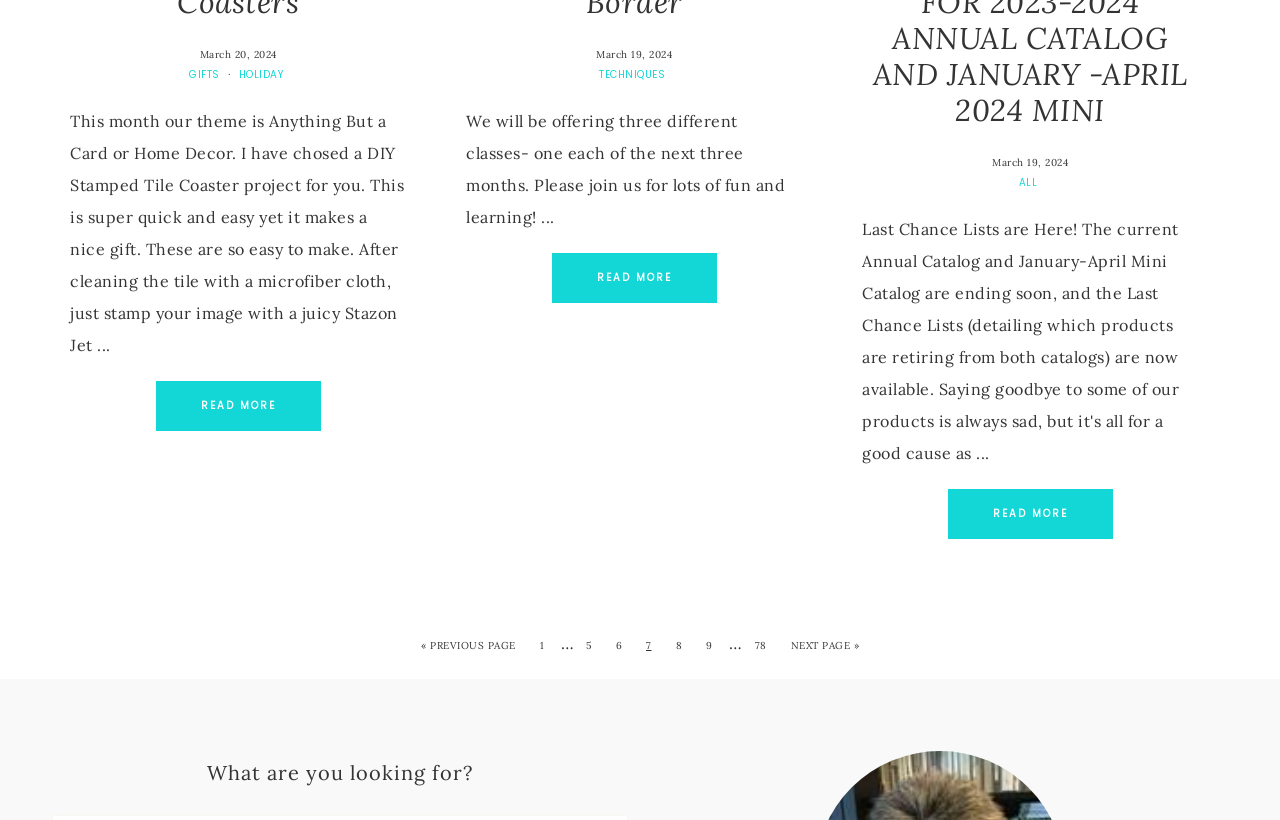Please find the bounding box coordinates of the element that needs to be clicked to perform the following instruction: "Read more about the DIY Stamped Tile Coaster project". The bounding box coordinates should be four float numbers between 0 and 1, represented as [left, top, right, bottom].

[0.121, 0.464, 0.25, 0.525]